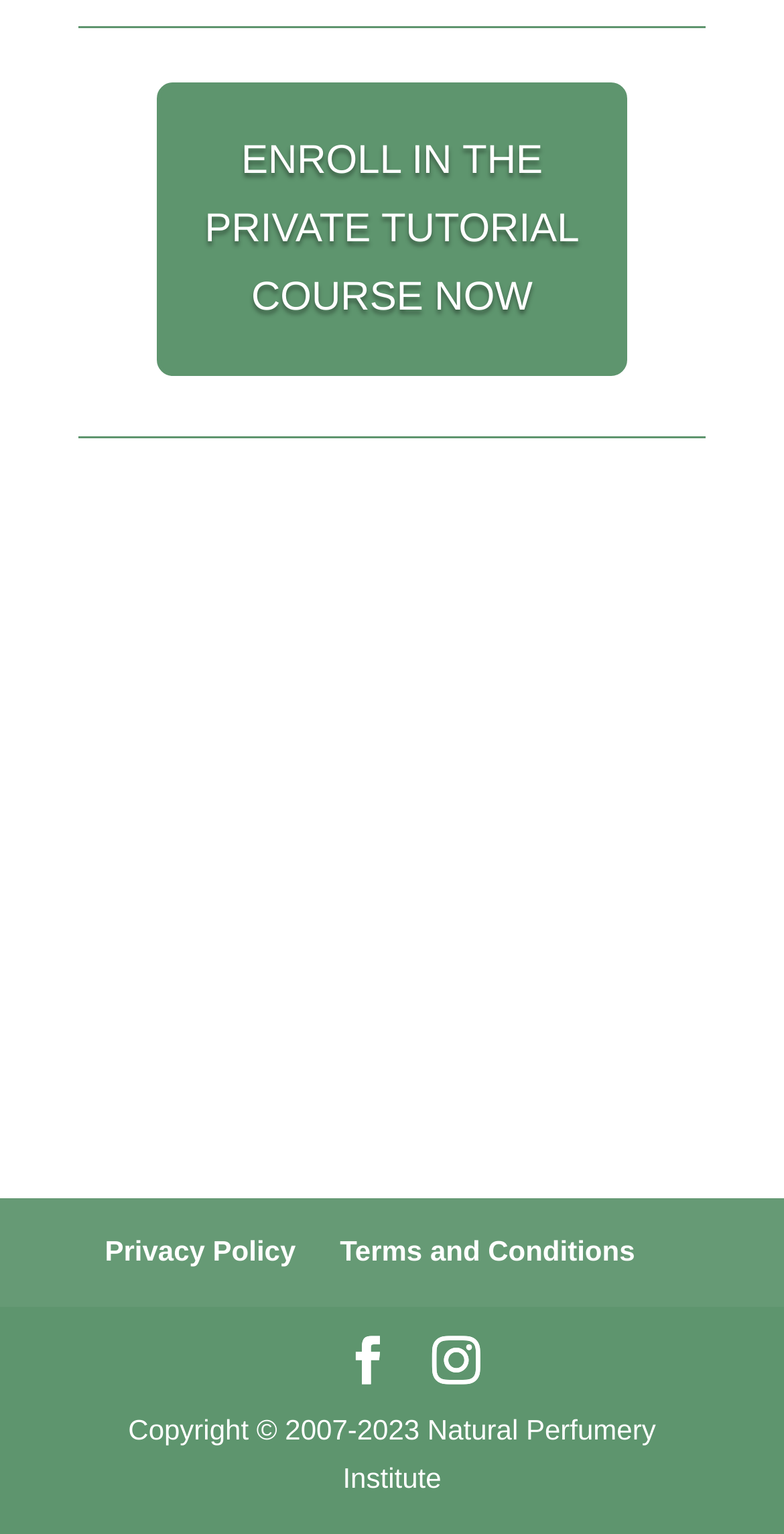Determine the bounding box coordinates of the UI element described below. Use the format (top-left x, top-left y, bottom-right x, bottom-right y) with floating point numbers between 0 and 1: Terms and Conditions

[0.434, 0.805, 0.81, 0.826]